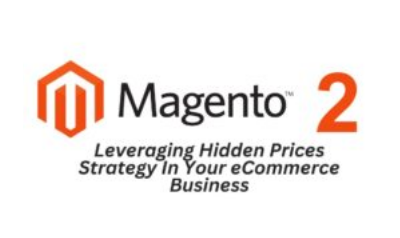What color is the Magento logo?
Refer to the image and provide a one-word or short phrase answer.

Orange